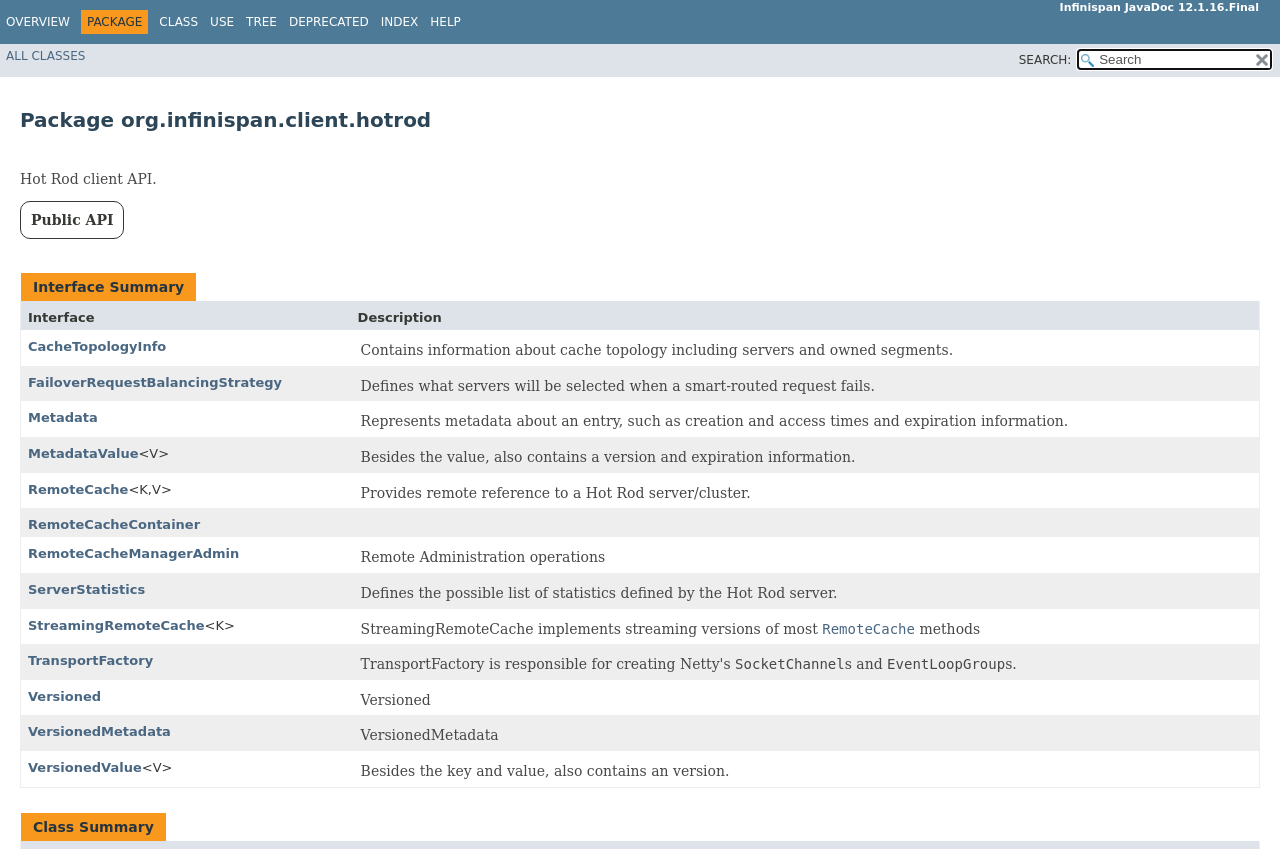How many interfaces are listed in the Interface Summary table?
Using the image, respond with a single word or phrase.

10